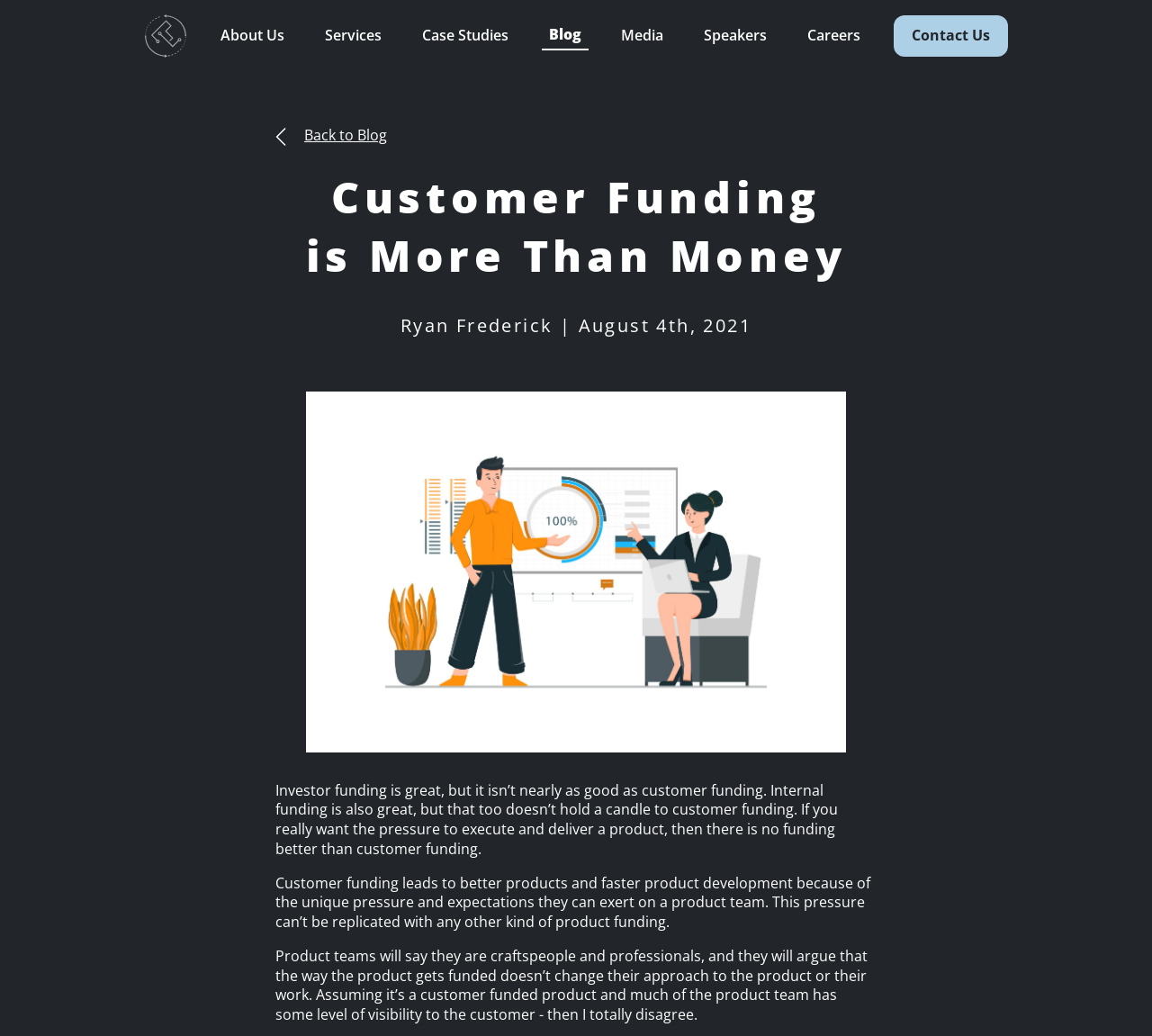What is the tone of the blog post?
Based on the visual details in the image, please answer the question thoroughly.

The language used in the blog post is direct and assertive, with the author stating their disagreement with the idea that funding type does not affect product development. The tone is confident and persuasive, aiming to convince the reader of the benefits of customer funding.